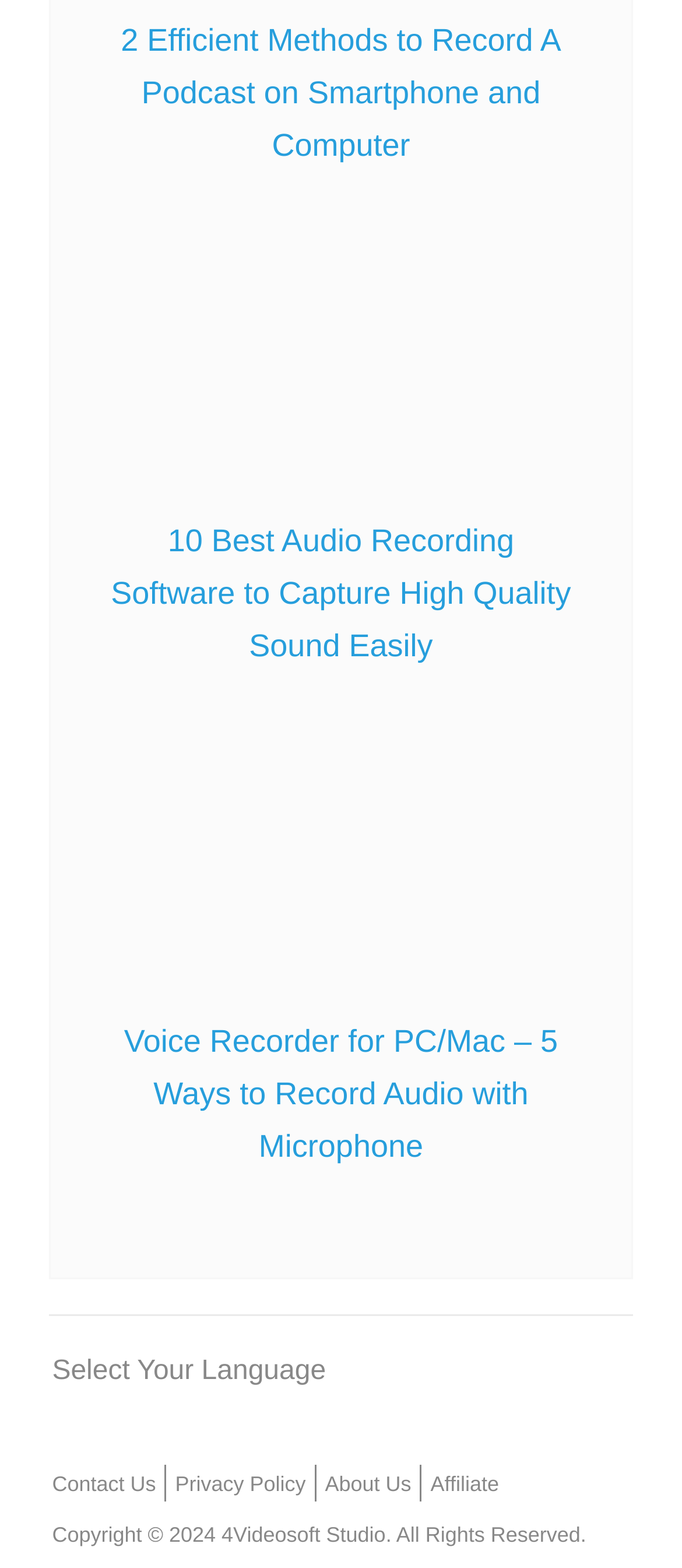Use a single word or phrase to answer the question: What is the name of the studio that owns the copyright?

4Videosoft Studio